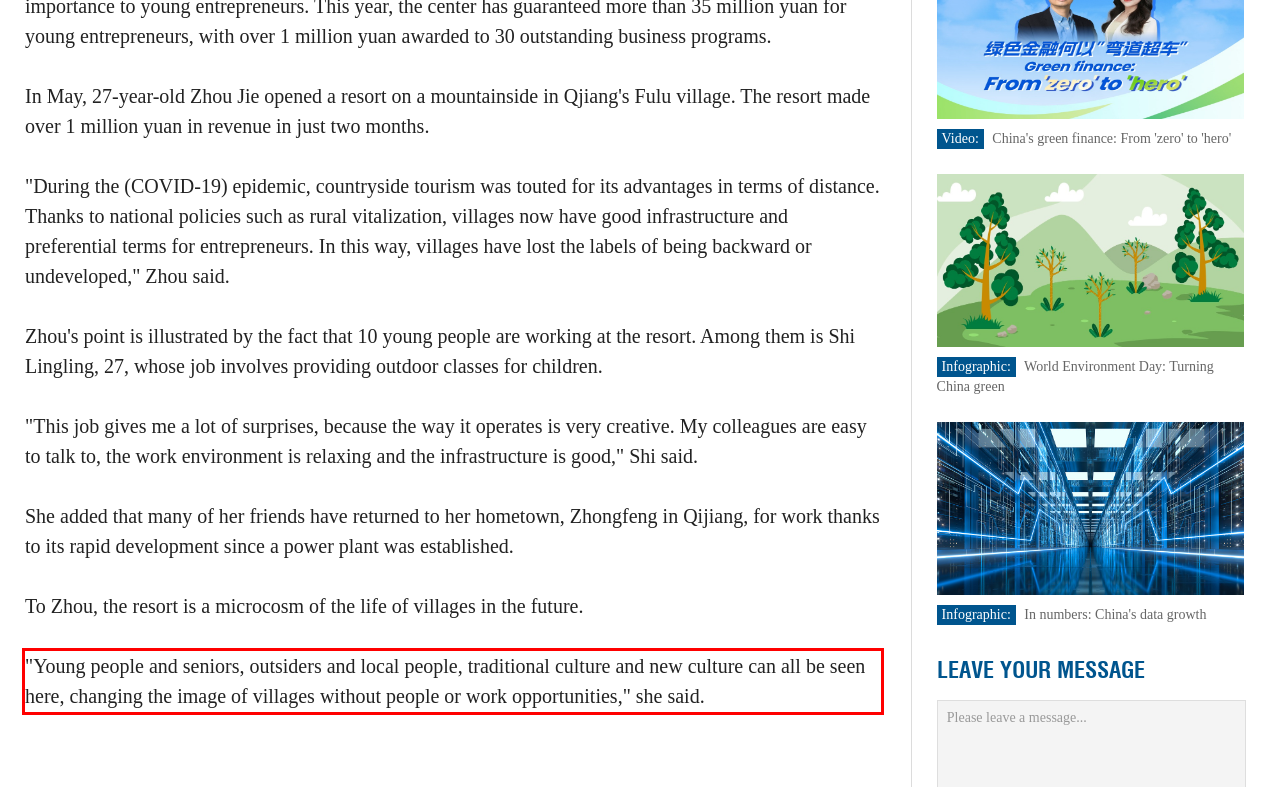Identify the text within the red bounding box on the webpage screenshot and generate the extracted text content.

"Young people and seniors, outsiders and local people, traditional culture and new culture can all be seen here, changing the image of villages without people or work opportunities," she said.